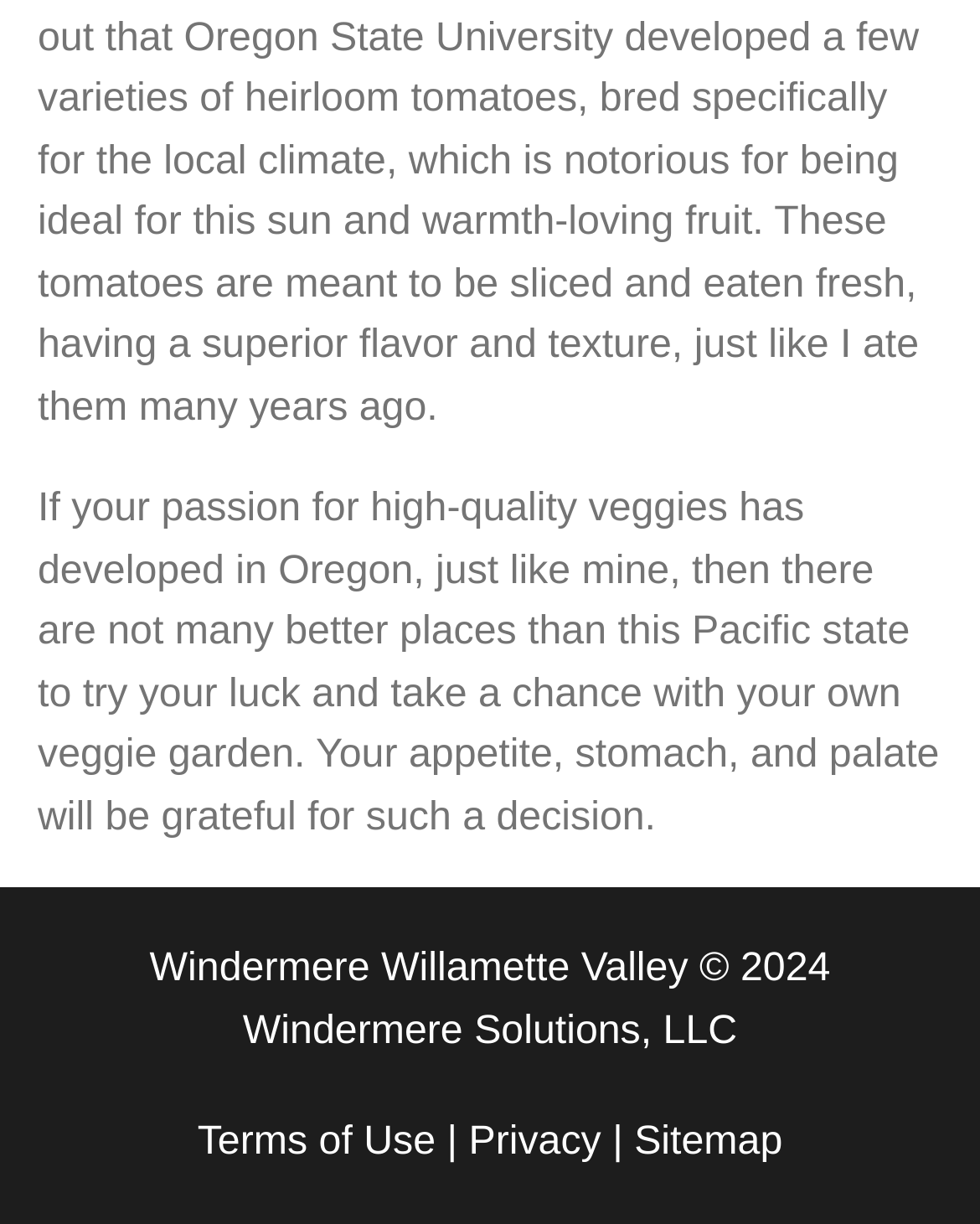Please find the bounding box coordinates in the format (top-left x, top-left y, bottom-right x, bottom-right y) for the given element description. Ensure the coordinates are floating point numbers between 0 and 1. Description: Privacy

[0.478, 0.914, 0.613, 0.951]